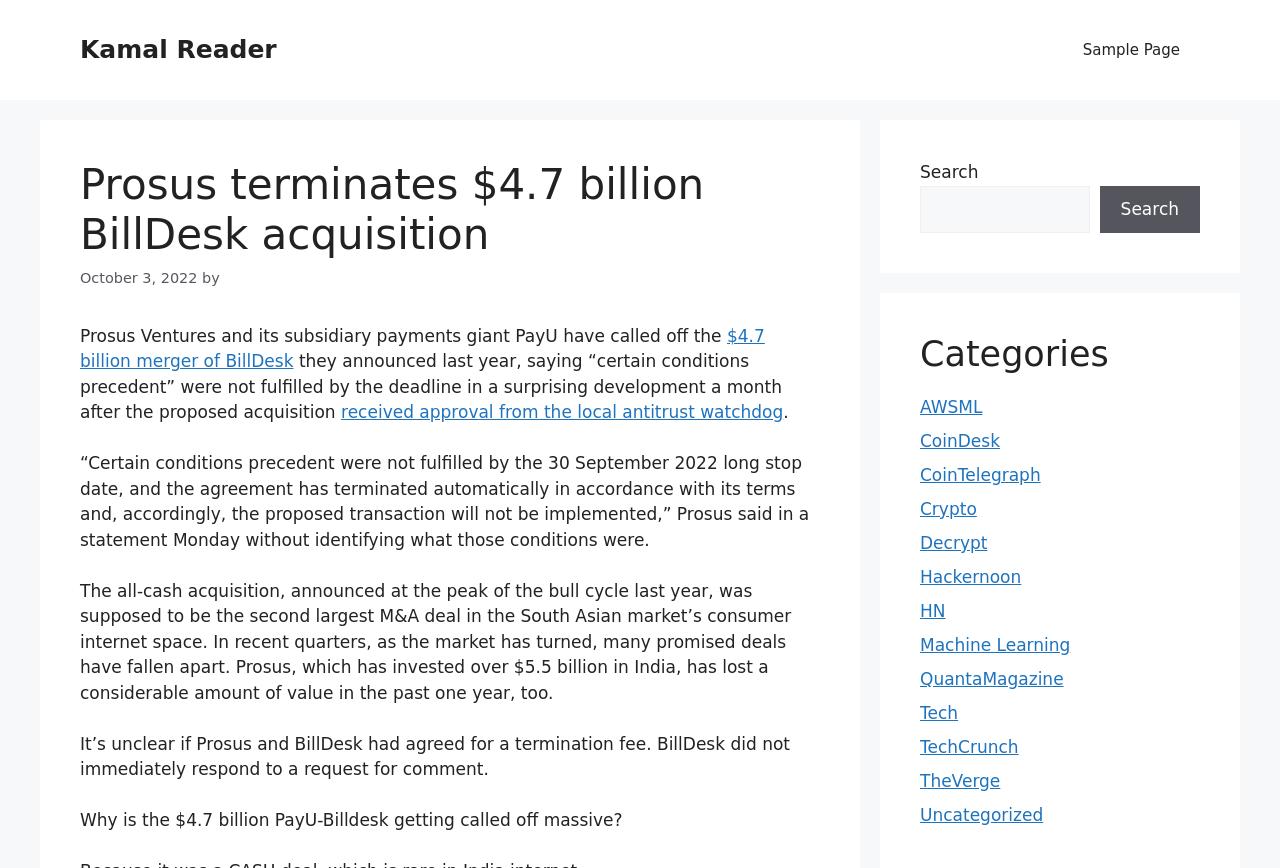Determine the bounding box coordinates of the clickable element to complete this instruction: "View categories". Provide the coordinates in the format of four float numbers between 0 and 1, [left, top, right, bottom].

[0.719, 0.384, 0.938, 0.432]